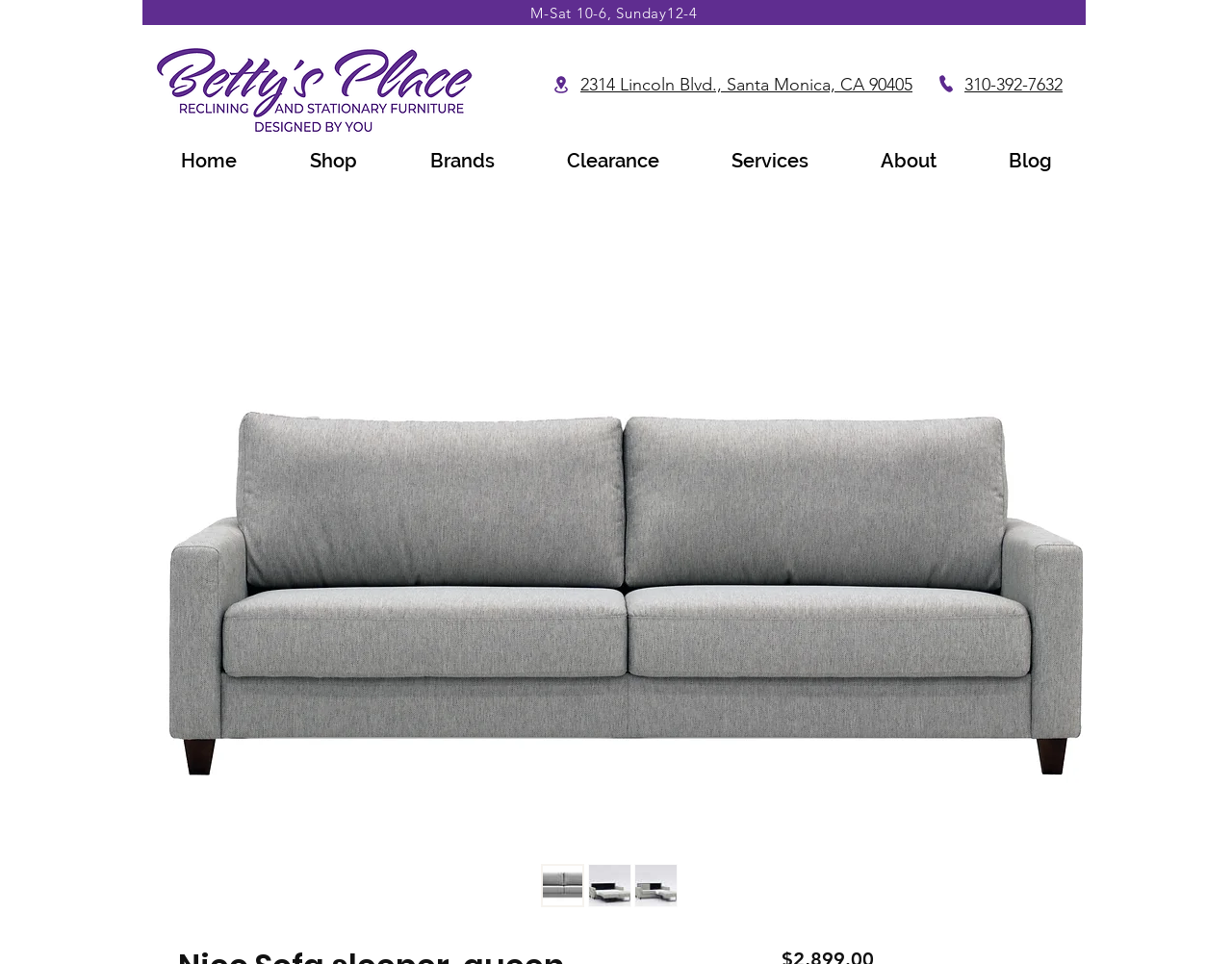Locate the bounding box coordinates of the element to click to perform the following action: 'View the product thumbnail'. The coordinates should be given as four float values between 0 and 1, in the form of [left, top, right, bottom].

[0.439, 0.897, 0.474, 0.942]